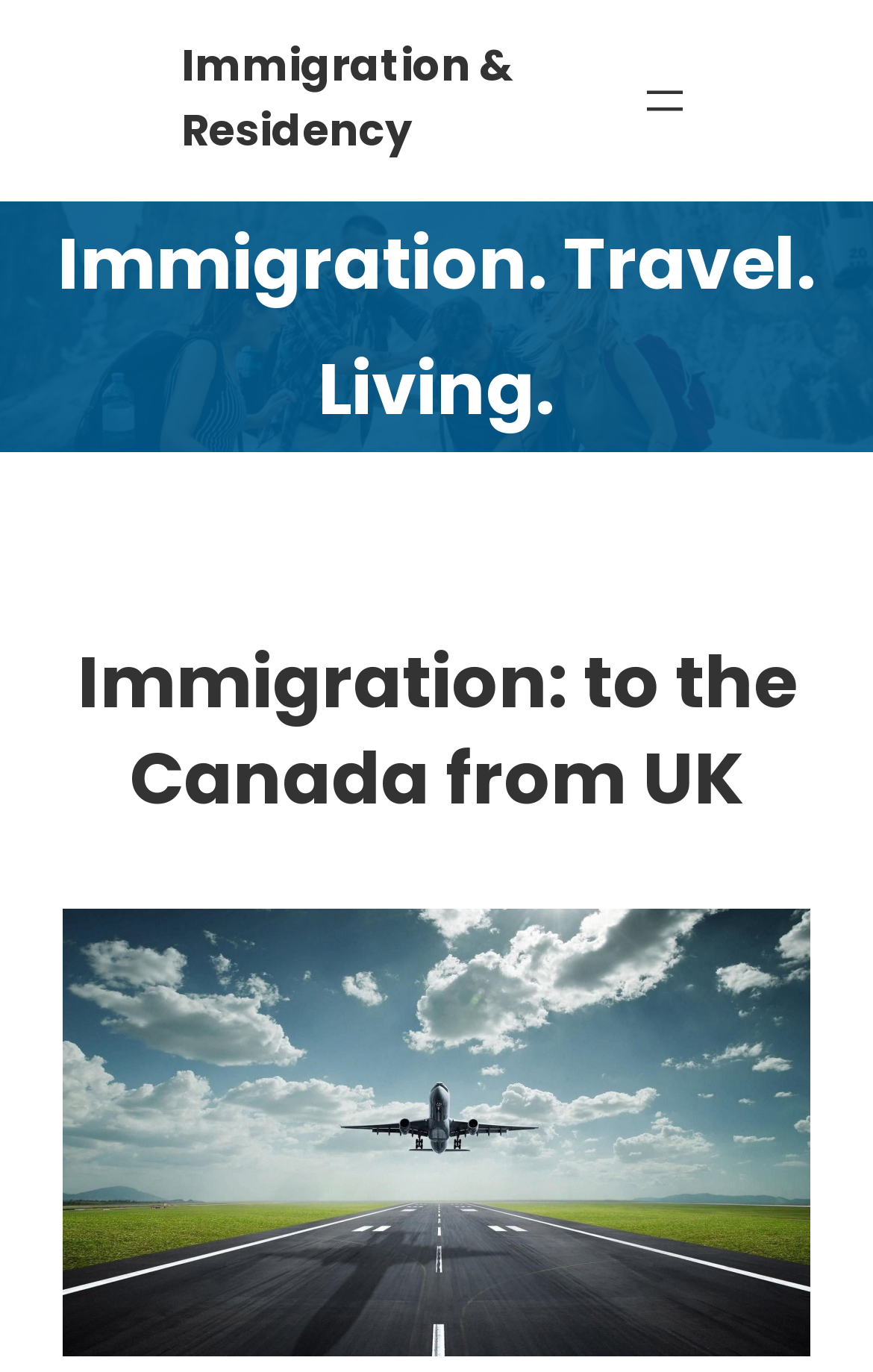Identify the bounding box coordinates for the UI element described as: "aria-label="Open menu"".

[0.731, 0.054, 0.792, 0.093]